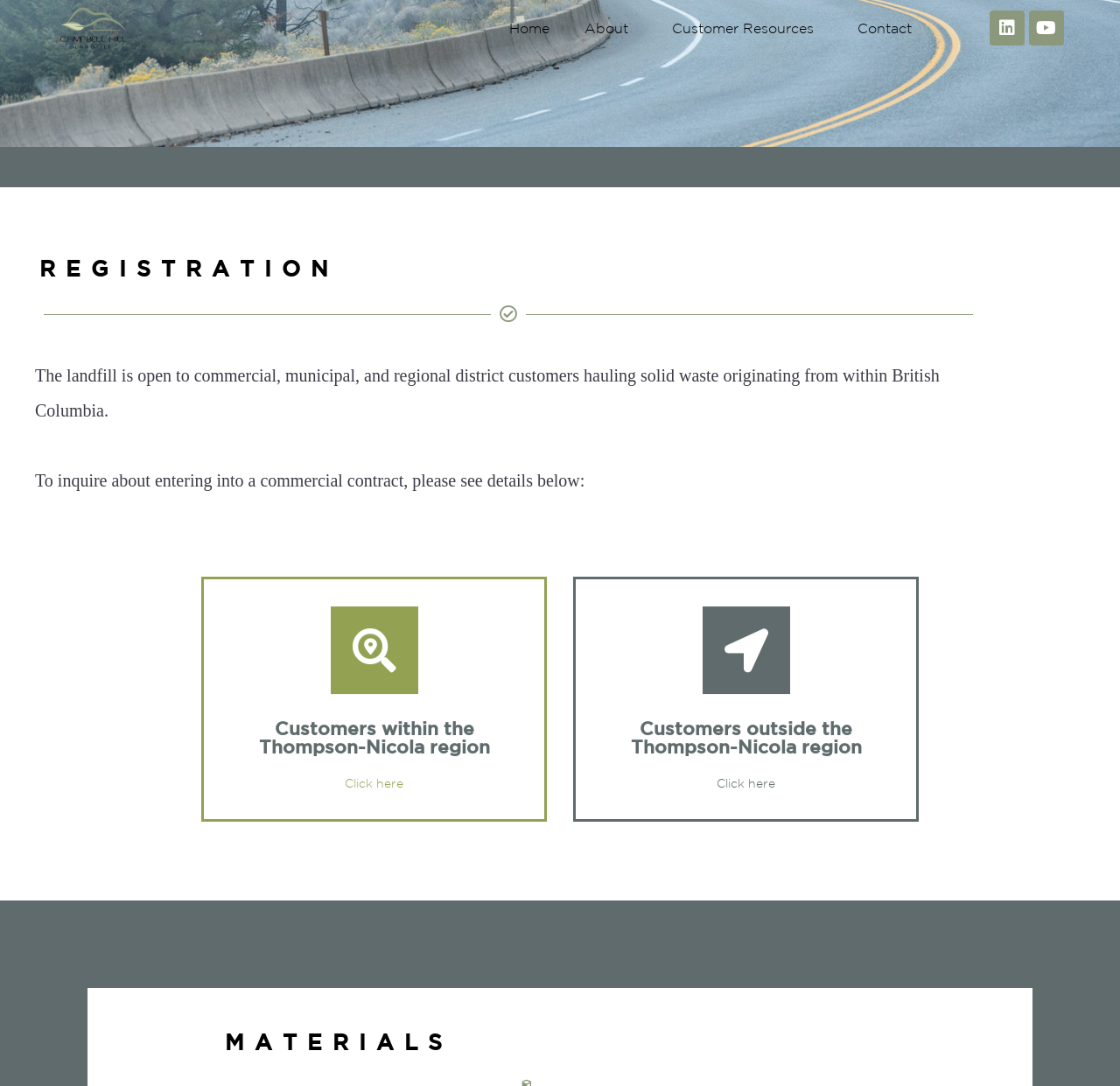Could you indicate the bounding box coordinates of the region to click in order to complete this instruction: "Click the Linkedin link".

[0.883, 0.01, 0.915, 0.042]